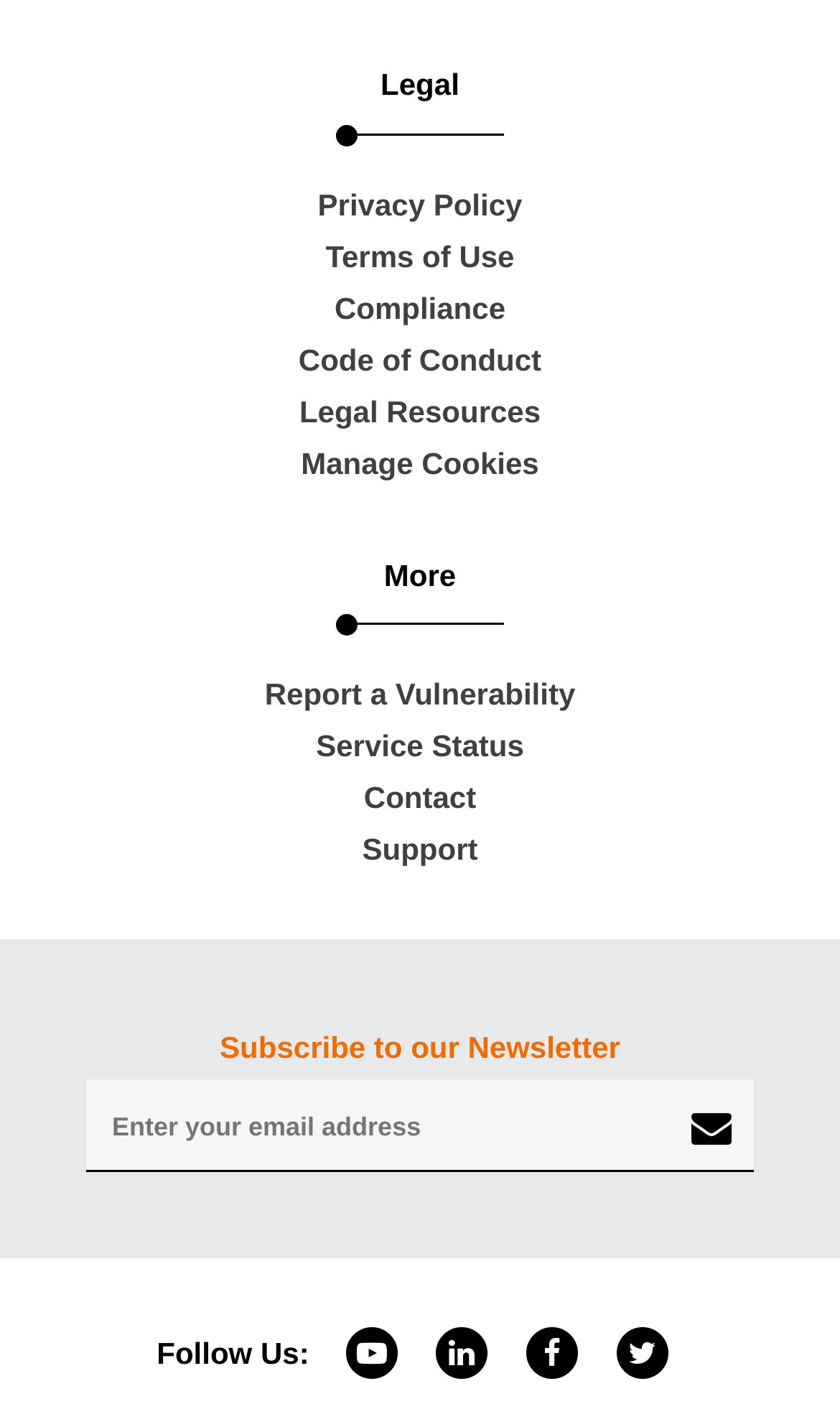Can you show the bounding box coordinates of the region to click on to complete the task described in the instruction: "View privacy policy"?

[0.038, 0.127, 0.962, 0.164]